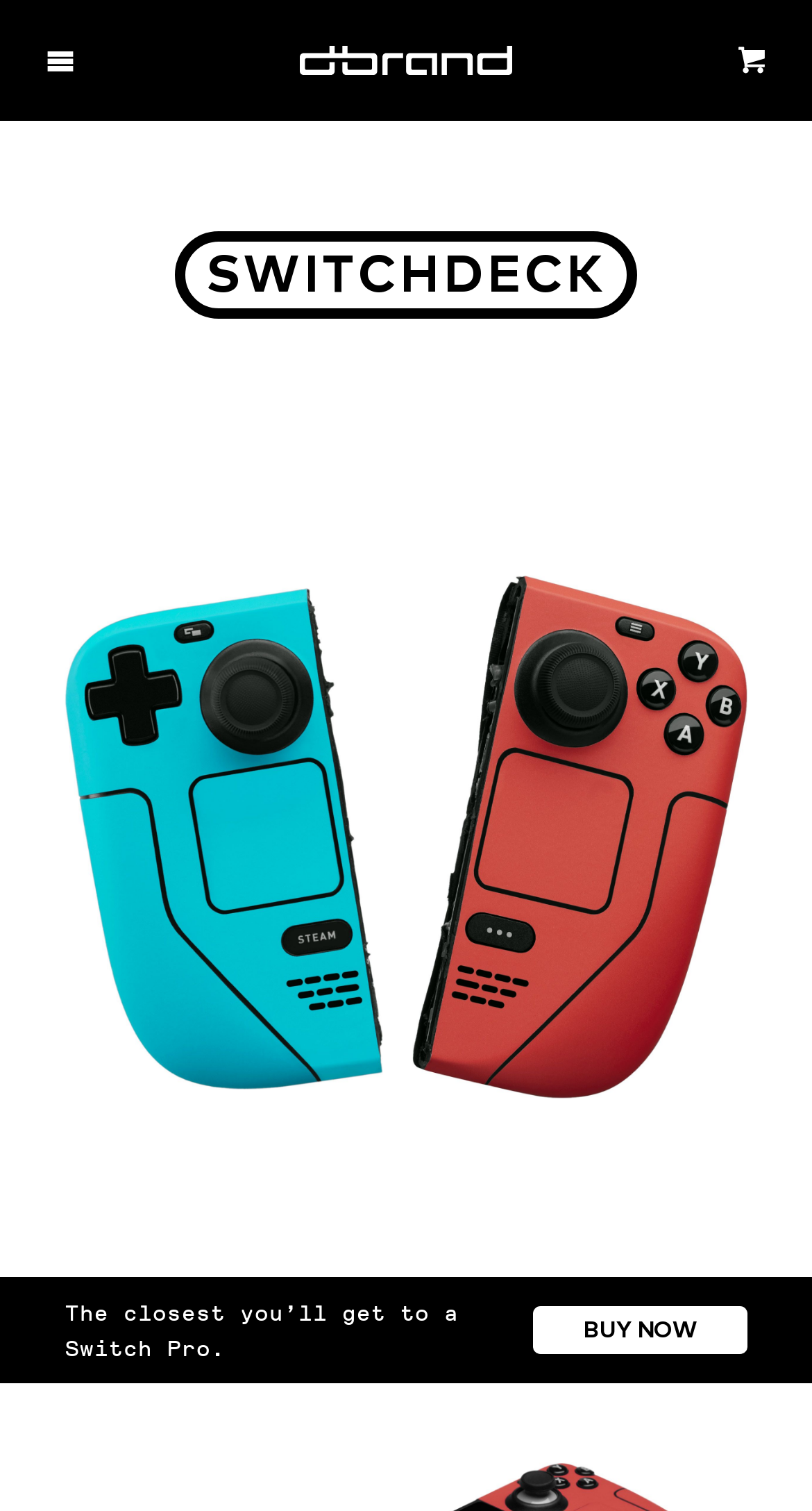Please answer the following query using a single word or phrase: 
What is the closest thing to a Switch Pro?

SwitchDeck